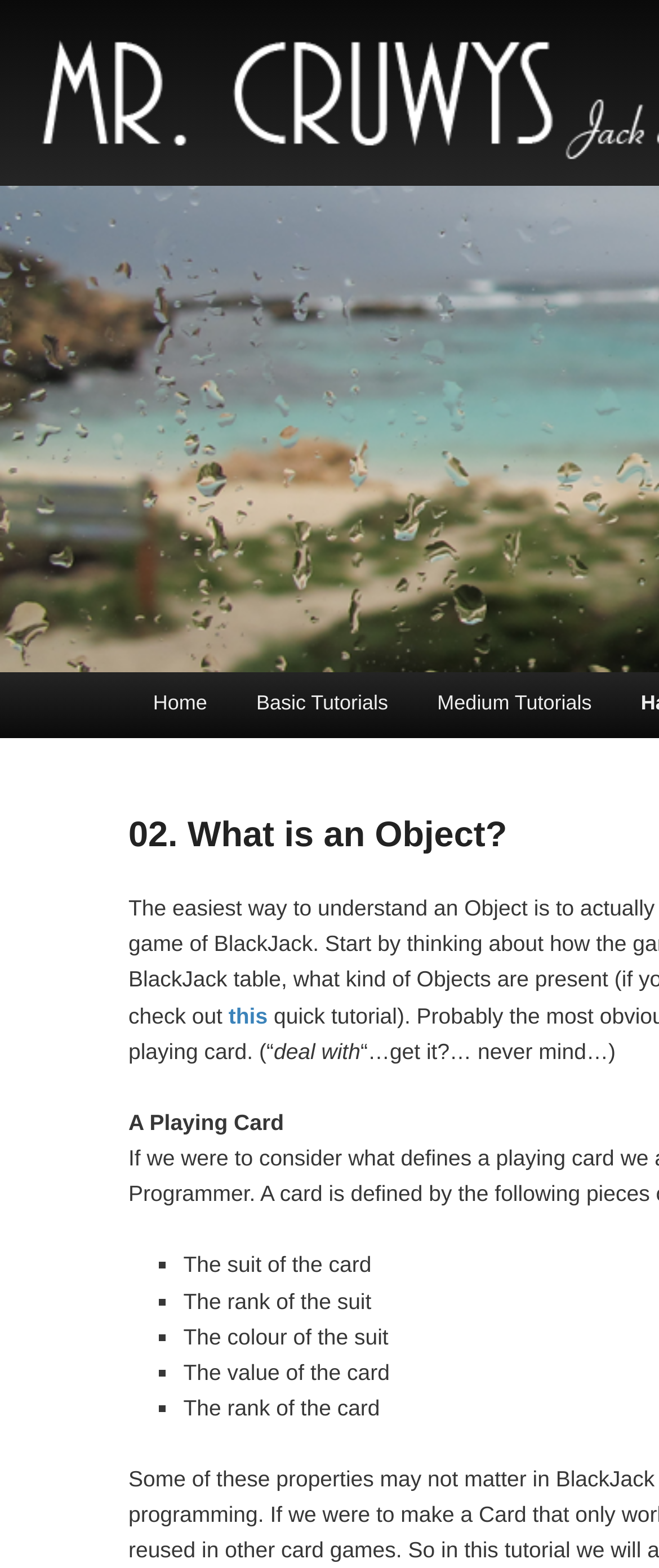What is the main topic of this webpage?
Look at the image and answer the question using a single word or phrase.

Object